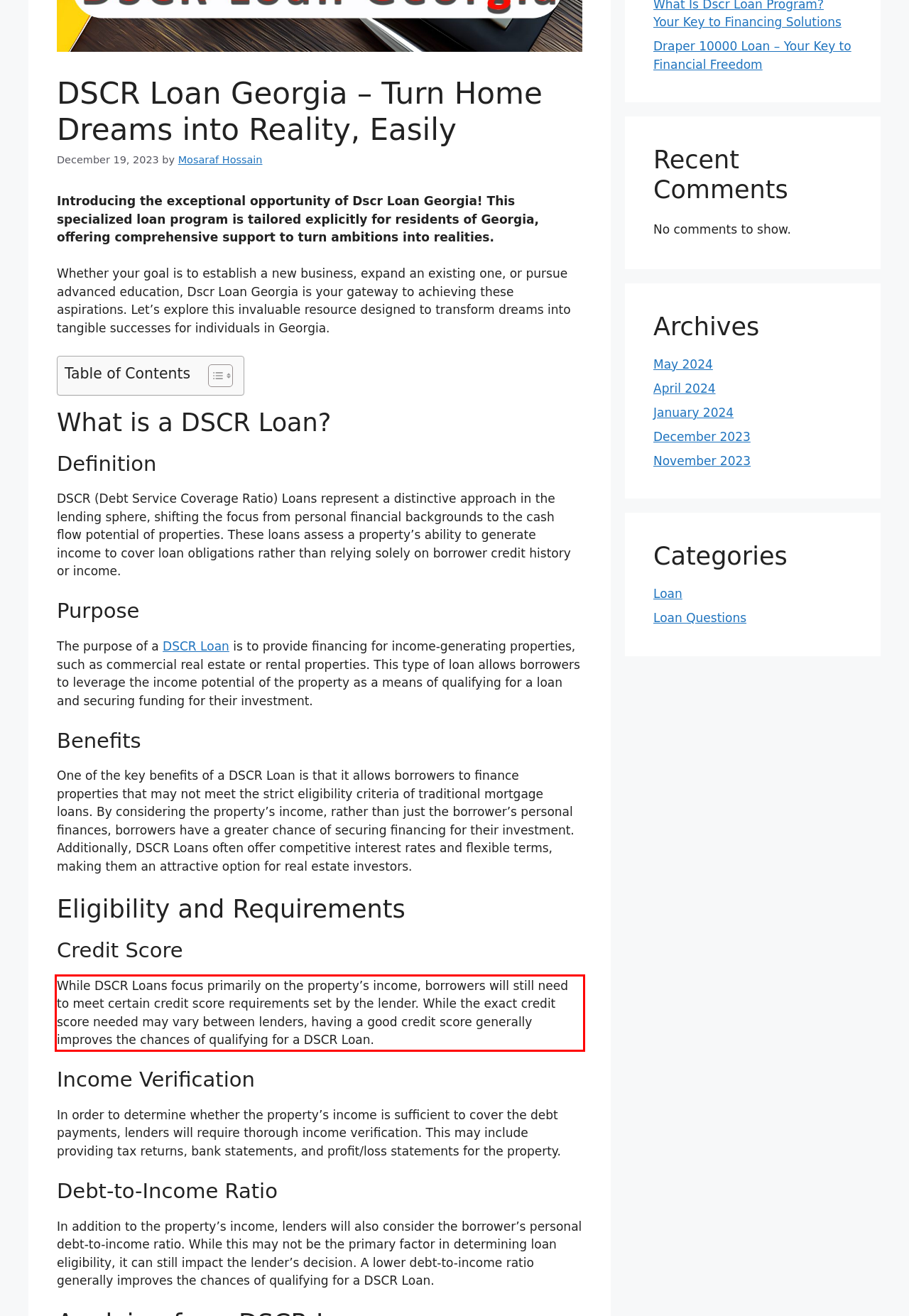Using OCR, extract the text content found within the red bounding box in the given webpage screenshot.

While DSCR Loans focus primarily on the property’s income, borrowers will still need to meet certain credit score requirements set by the lender. While the exact credit score needed may vary between lenders, having a good credit score generally improves the chances of qualifying for a DSCR Loan.